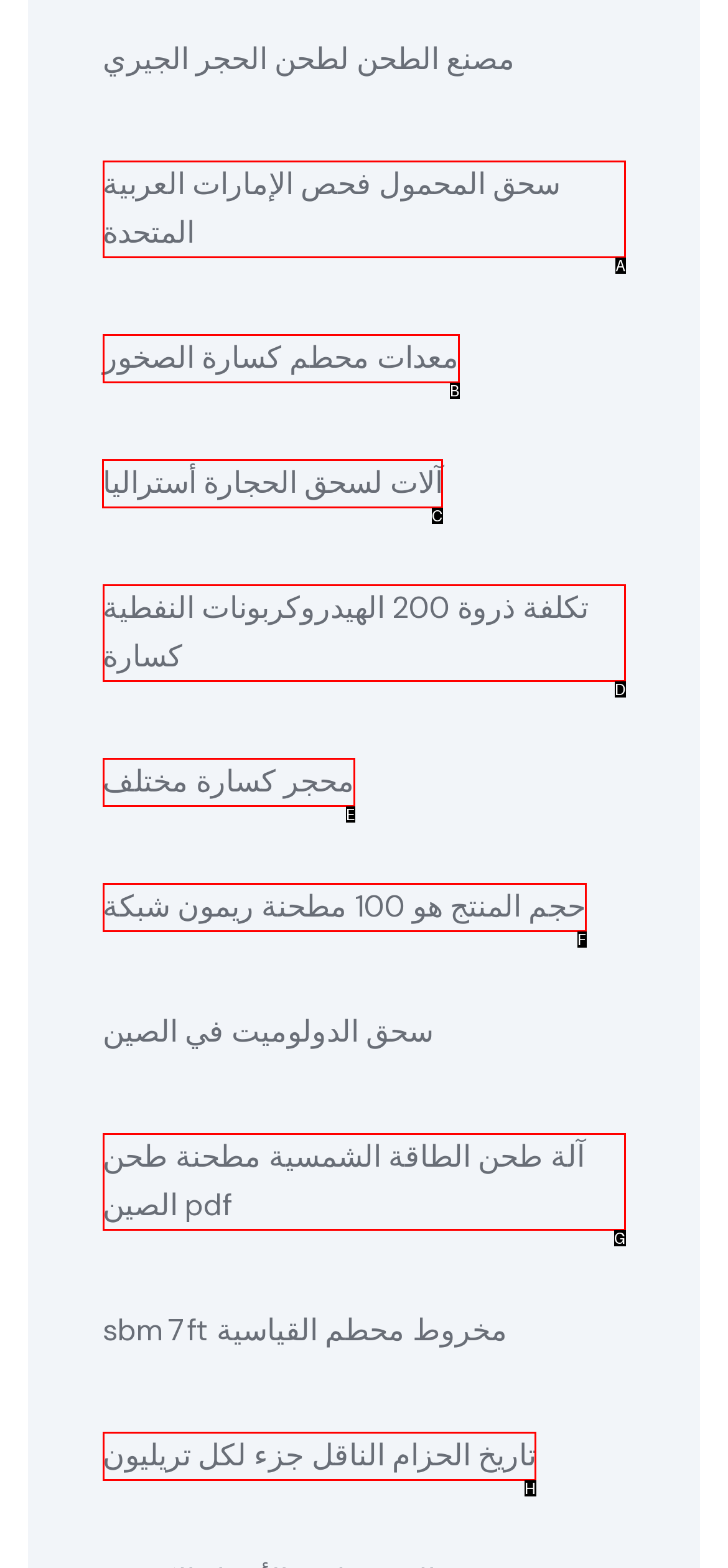Determine which option should be clicked to carry out this task: Read about stone crushing machines in Australia
State the letter of the correct choice from the provided options.

C